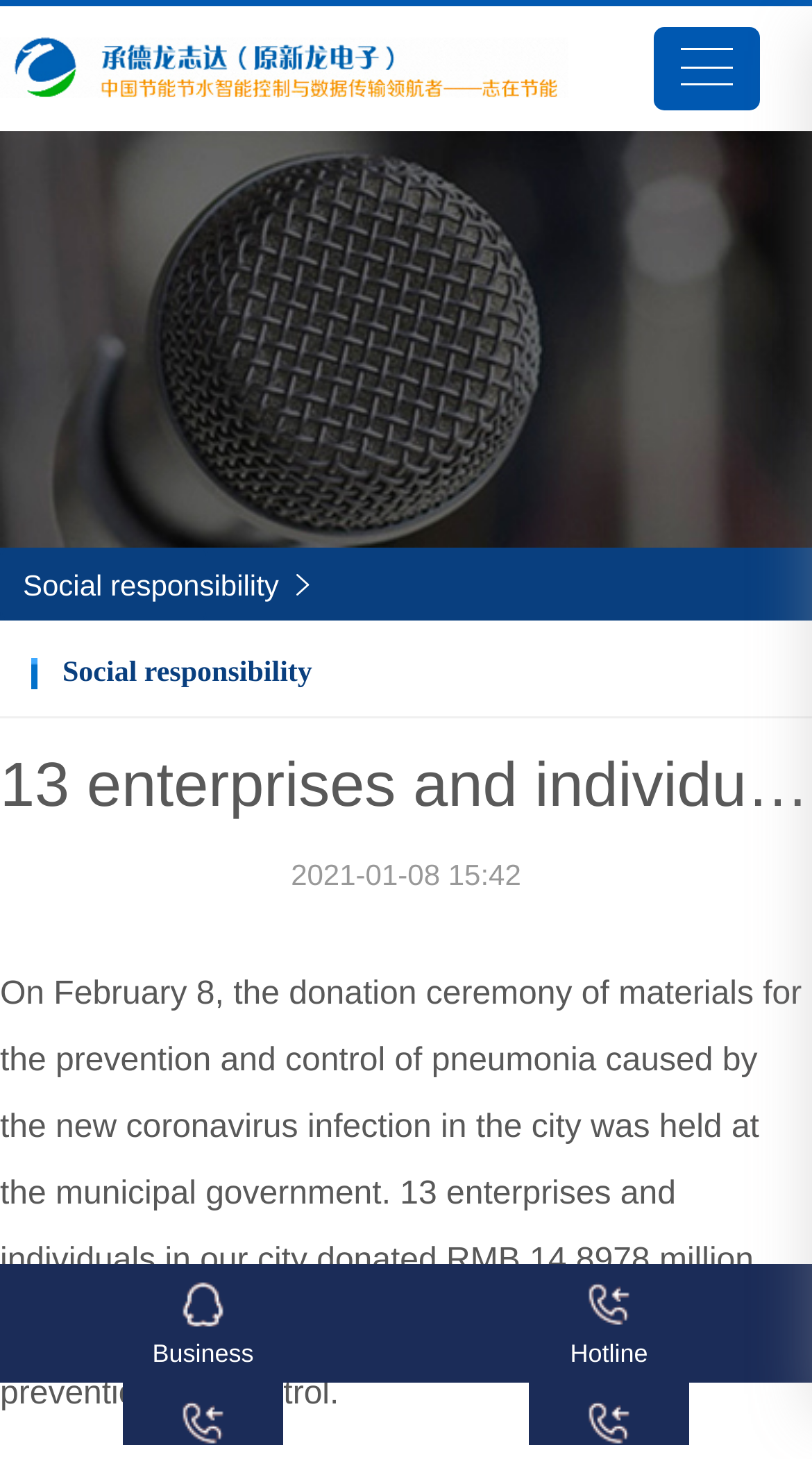Utilize the information from the image to answer the question in detail:
How many enterprises and individuals donated to support epidemic prevention?

The answer can be found in the StaticText element with the text '13 enterprises and individuals in our city donated RMB 14.8978 million through the Municipal Red Cross to support epidemic prevention and control.'